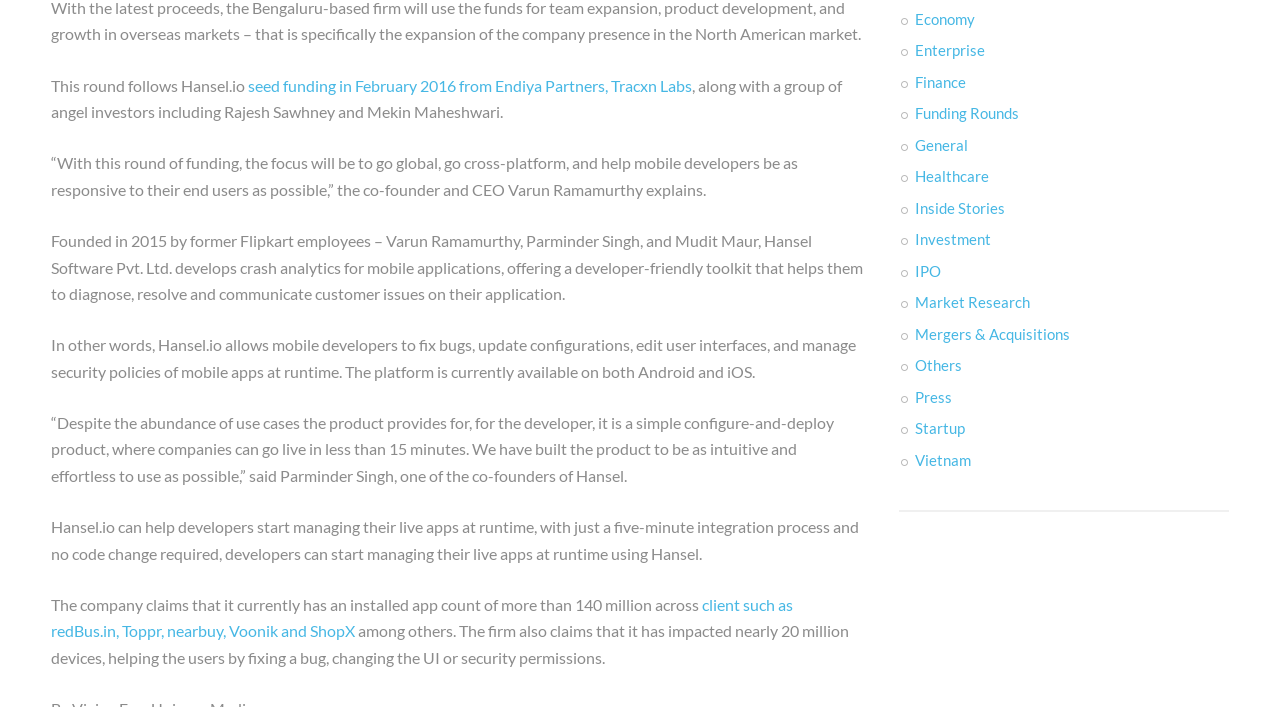What is the installed app count of Hansel.io?
Look at the webpage screenshot and answer the question with a detailed explanation.

The text states that Hansel.io has an installed app count of more than 140 million across clients such as redBus.in, Toppr, nearbuy, Voonik, and ShopX, among others.